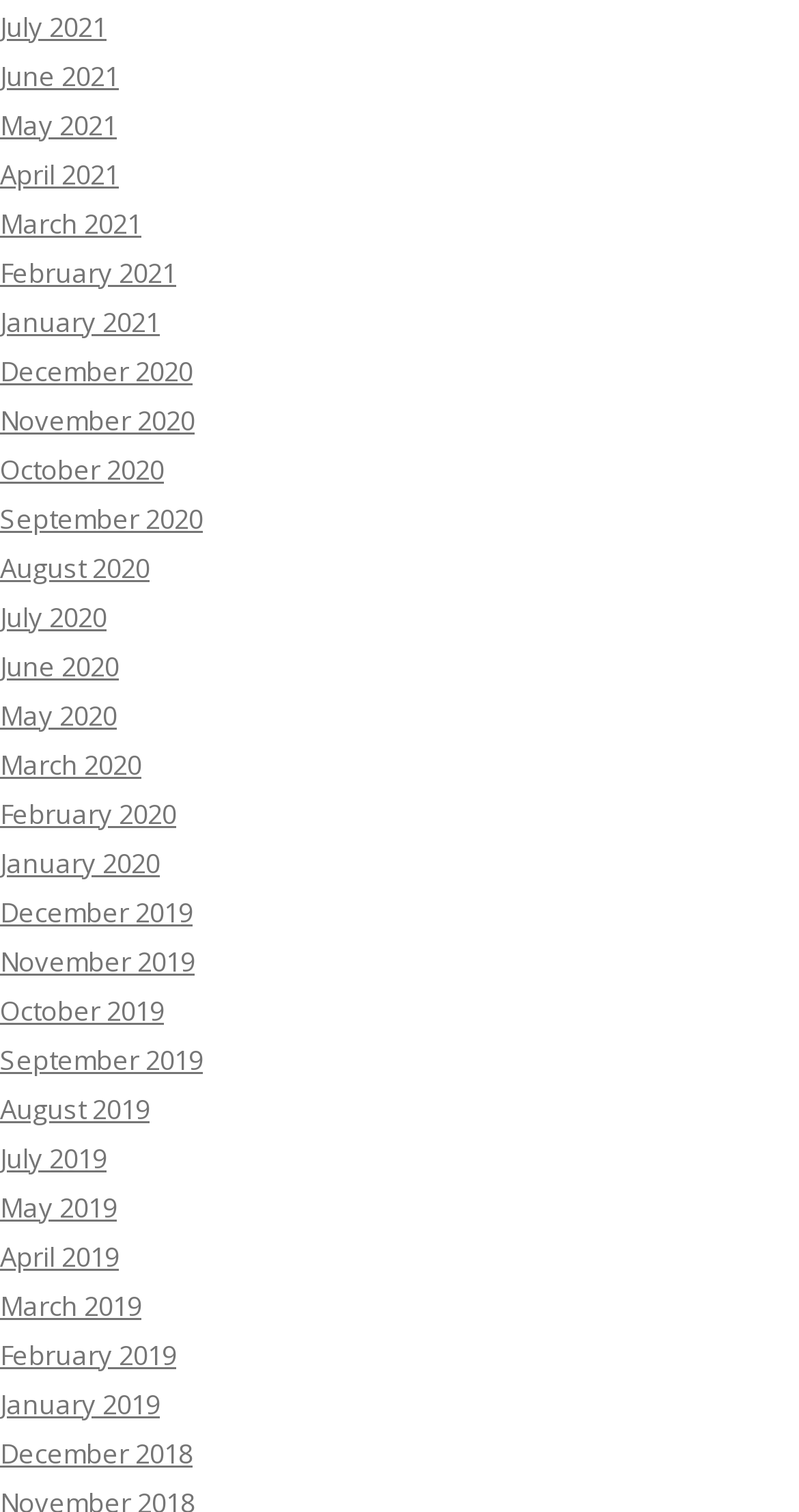Carefully examine the image and provide an in-depth answer to the question: How many months are listed in 2020?

I counted the number of links with '2020' in their text and found that there are 12 months listed in 2020, from January to December.